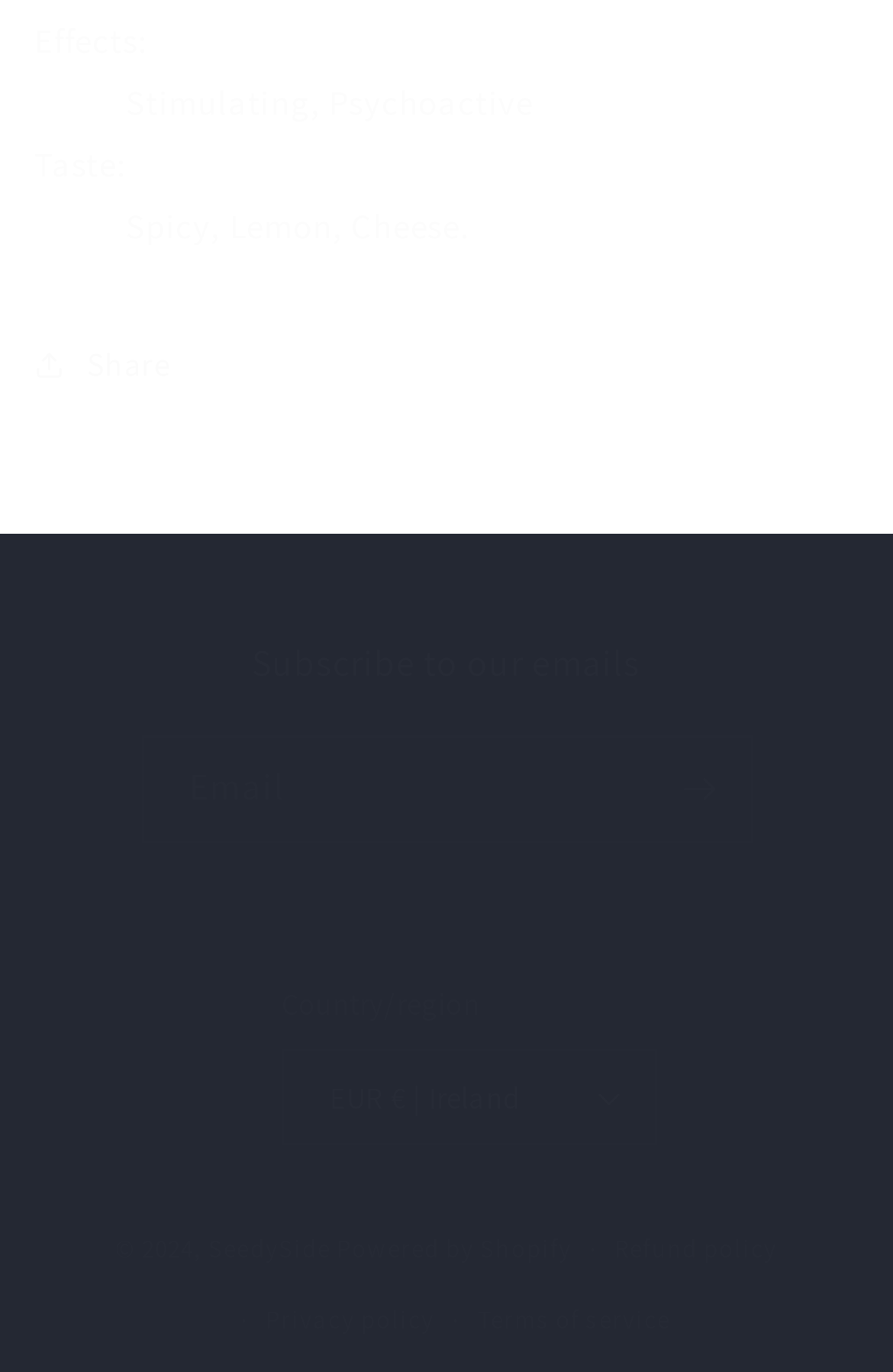Determine the bounding box coordinates of the clickable region to execute the instruction: "Subscribe to newsletter". The coordinates should be four float numbers between 0 and 1, denoted as [left, top, right, bottom].

[0.727, 0.536, 0.84, 0.614]